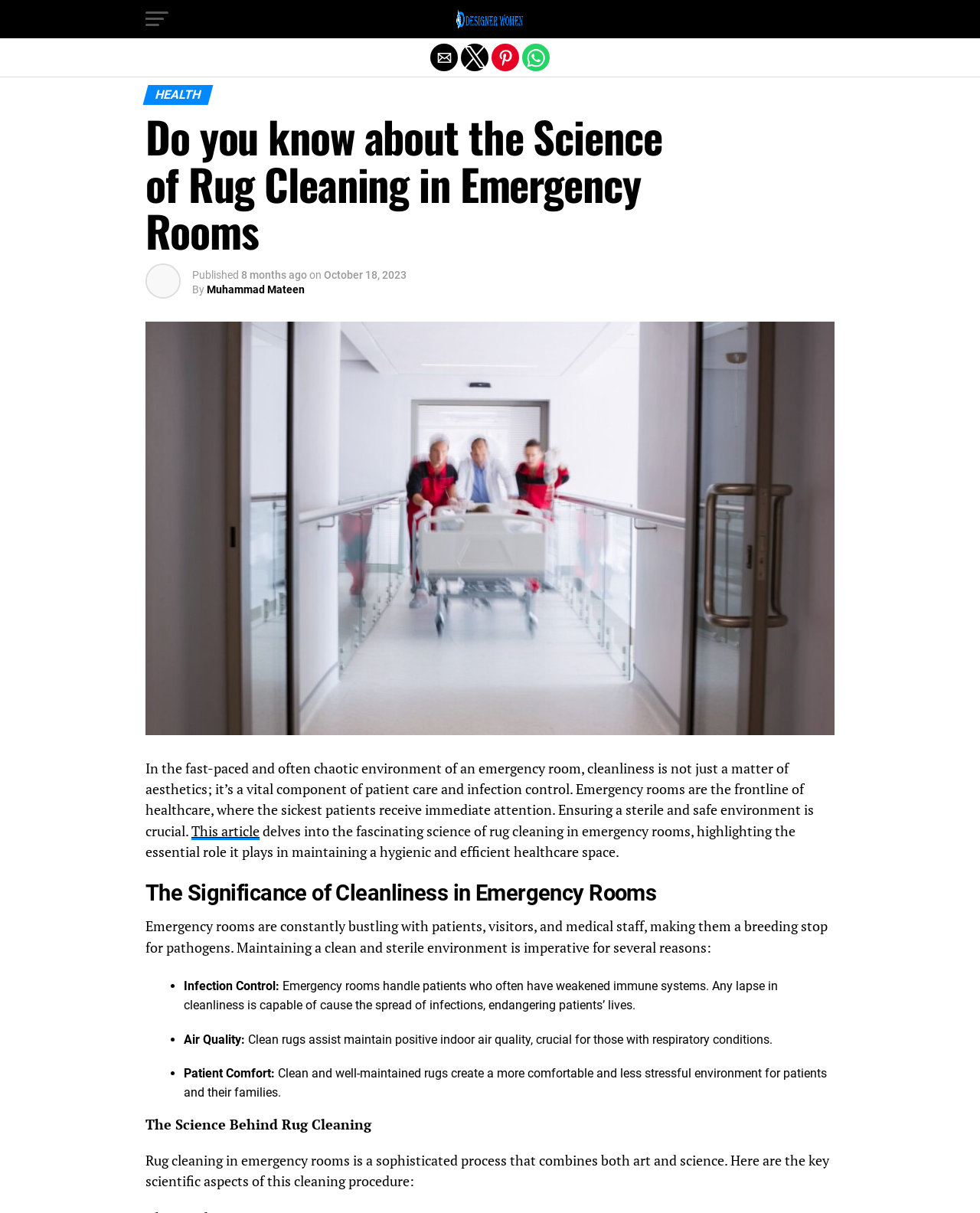Illustrate the webpage's structure and main components comprehensively.

This webpage is about the science of rug cleaning in emergency rooms, with a focus on its importance in maintaining a hygienic and efficient healthcare space. At the top, there is a button and a link to "Designer Women", accompanied by an image with the same name. Below this, there are four social media sharing buttons aligned horizontally.

The main content of the webpage is divided into sections. The first section has a heading "HEALTH" and a subheading "Do you know about the Science of Rug Cleaning in Emergency Rooms". Below this, there is an image, followed by the publication date and time, and the author's name, Muhammad Mateen.

The next section is a long paragraph of text that explains the importance of cleanliness in emergency rooms, highlighting its role in patient care and infection control. This is followed by a heading "The Significance of Cleanliness in Emergency Rooms" and a list of three points, each with a bullet point, explaining the reasons why maintaining a clean and sterile environment is crucial.

The list points include infection control, air quality, and patient comfort, with each point elaborated in a few sentences. Below this, there is another heading "The Science Behind Rug Cleaning" and a paragraph of text that explains the scientific aspects of rug cleaning in emergency rooms.

Throughout the webpage, there are several images, including one that spans the entire width of the page. The text is well-organized and easy to read, with clear headings and concise paragraphs.